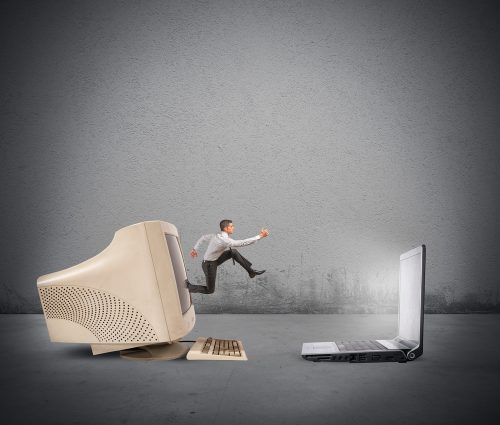Provide a thorough description of what you see in the image.

The image depicts a businessman leaping from an old, bulky desktop computer to a sleek, modern laptop. This visual metaphor represents the transition from outdated technology to cutting-edge innovations, highlighting the importance of updating and optimizing website content to enhance performance and increase traffic. The contrasting styles of the computer and laptop symbolize the rapid evolution of technology and the need for businesses to adapt to stay relevant in the digital landscape. The grey background adds a sense of depth and focus, emphasizing the subject's dynamic movement as he embraces the future of technology.